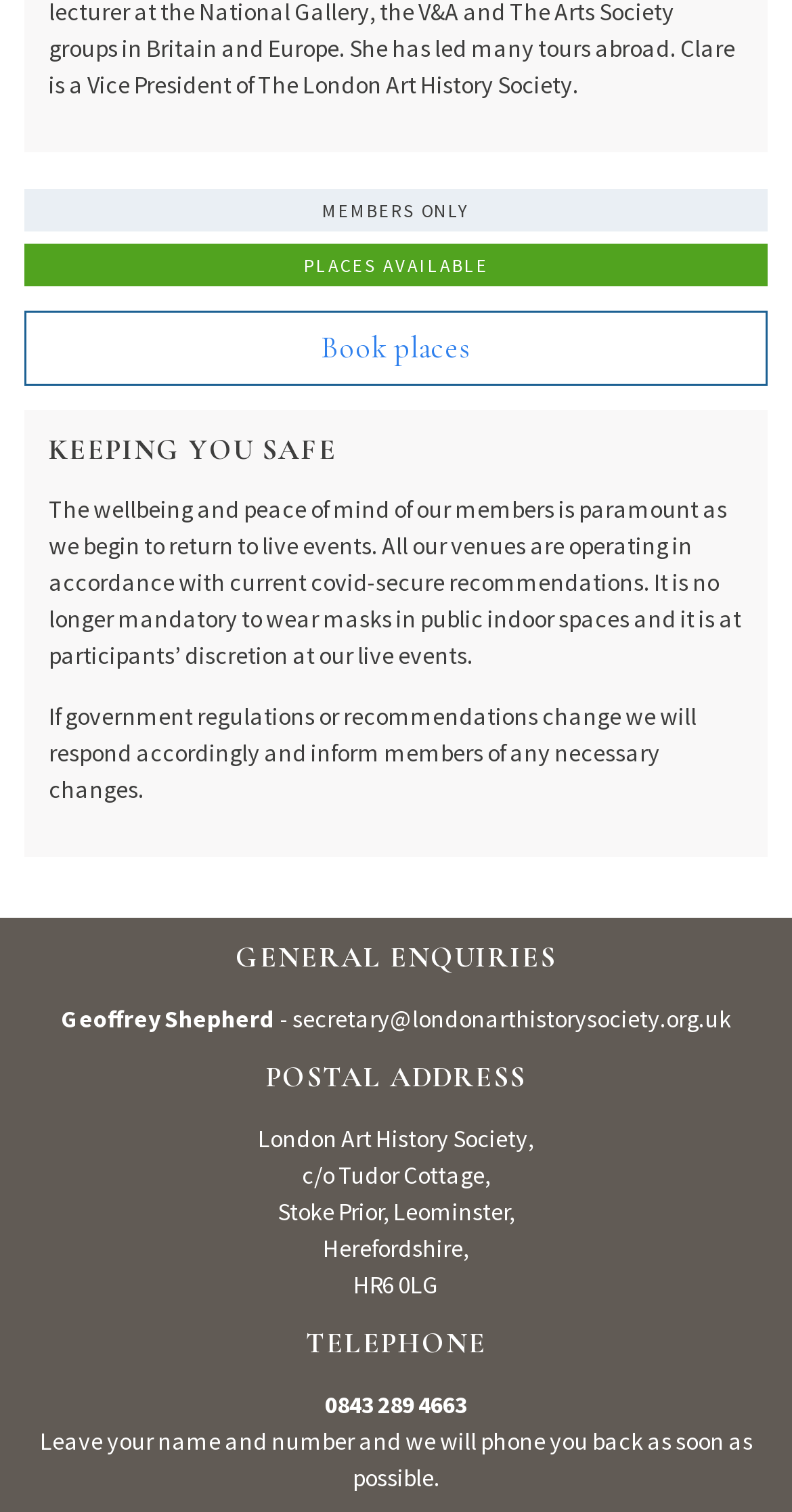Find the bounding box of the element with the following description: "Book places". The coordinates must be four float numbers between 0 and 1, formatted as [left, top, right, bottom].

[0.031, 0.206, 0.969, 0.255]